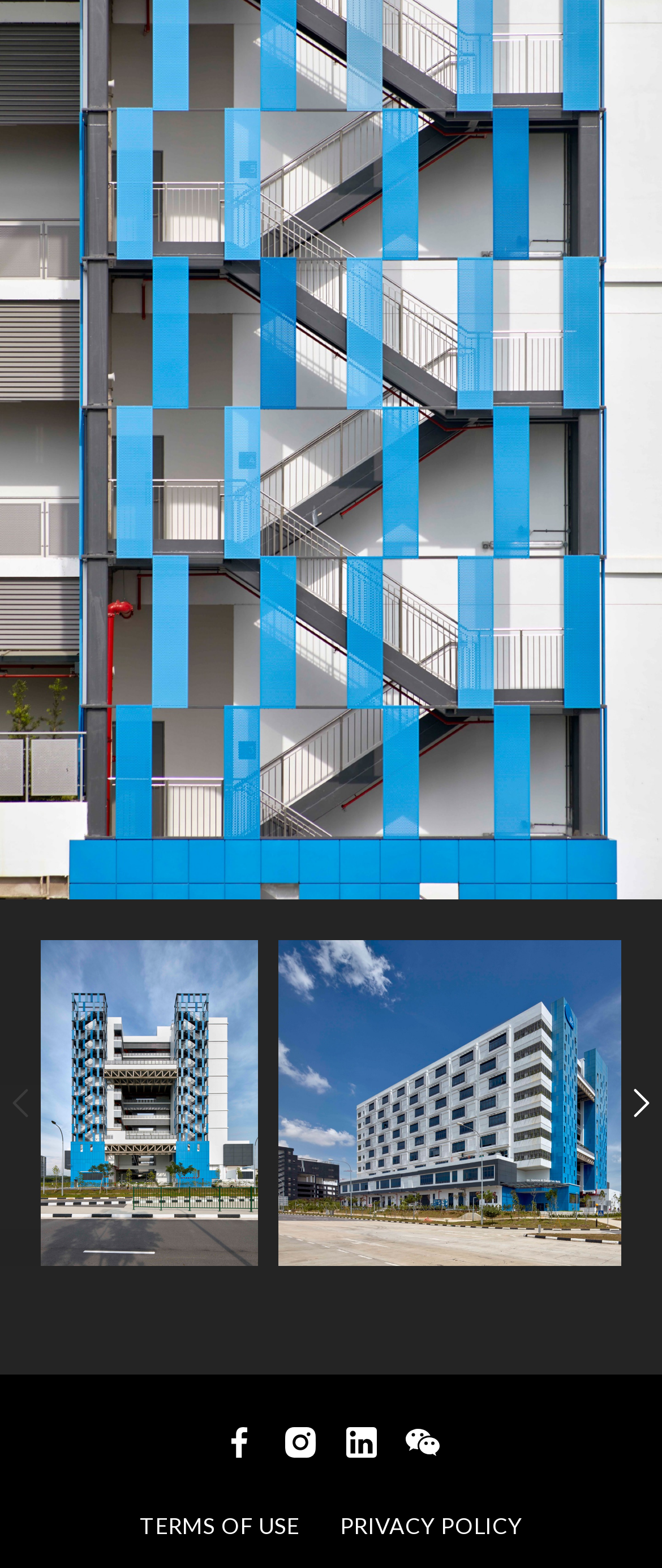How many image elements are on the webpage?
Answer the question based on the image using a single word or a brief phrase.

7